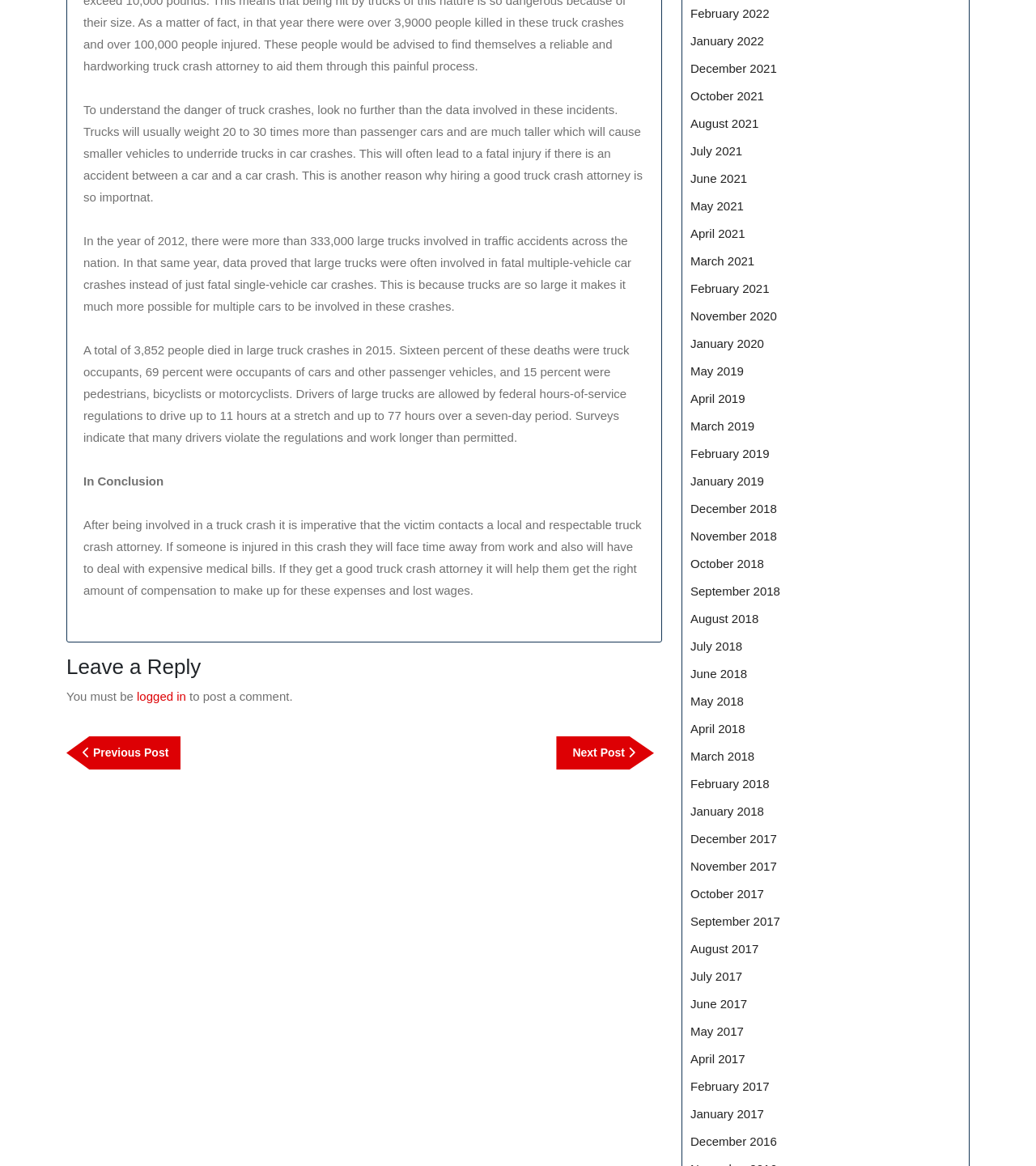Find the bounding box coordinates of the area that needs to be clicked in order to achieve the following instruction: "Leave a reply". The coordinates should be specified as four float numbers between 0 and 1, i.e., [left, top, right, bottom].

[0.064, 0.562, 0.639, 0.583]